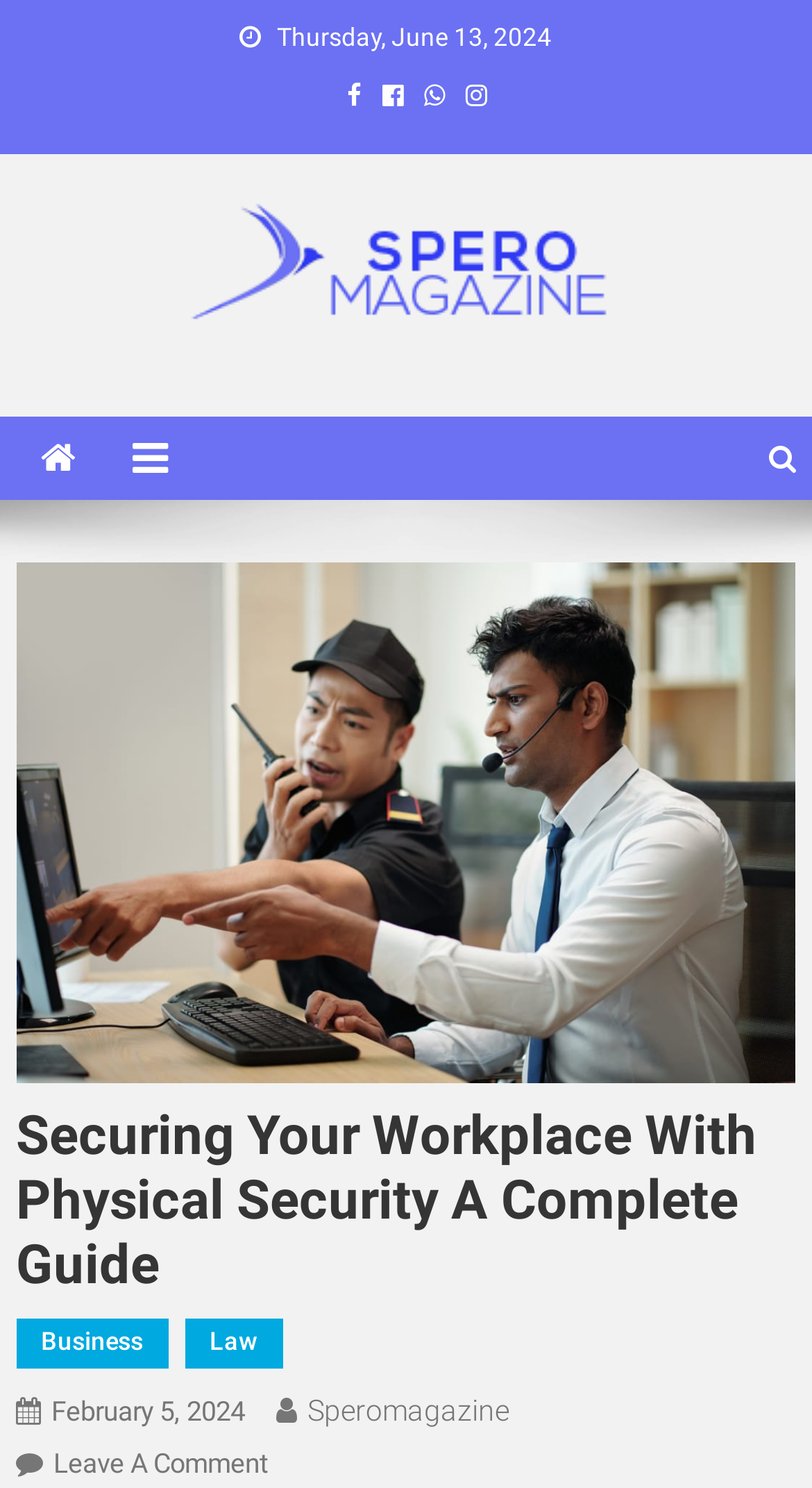Determine the bounding box for the UI element that matches this description: "parent_node: Spero Magazine".

[0.153, 0.161, 0.847, 0.184]